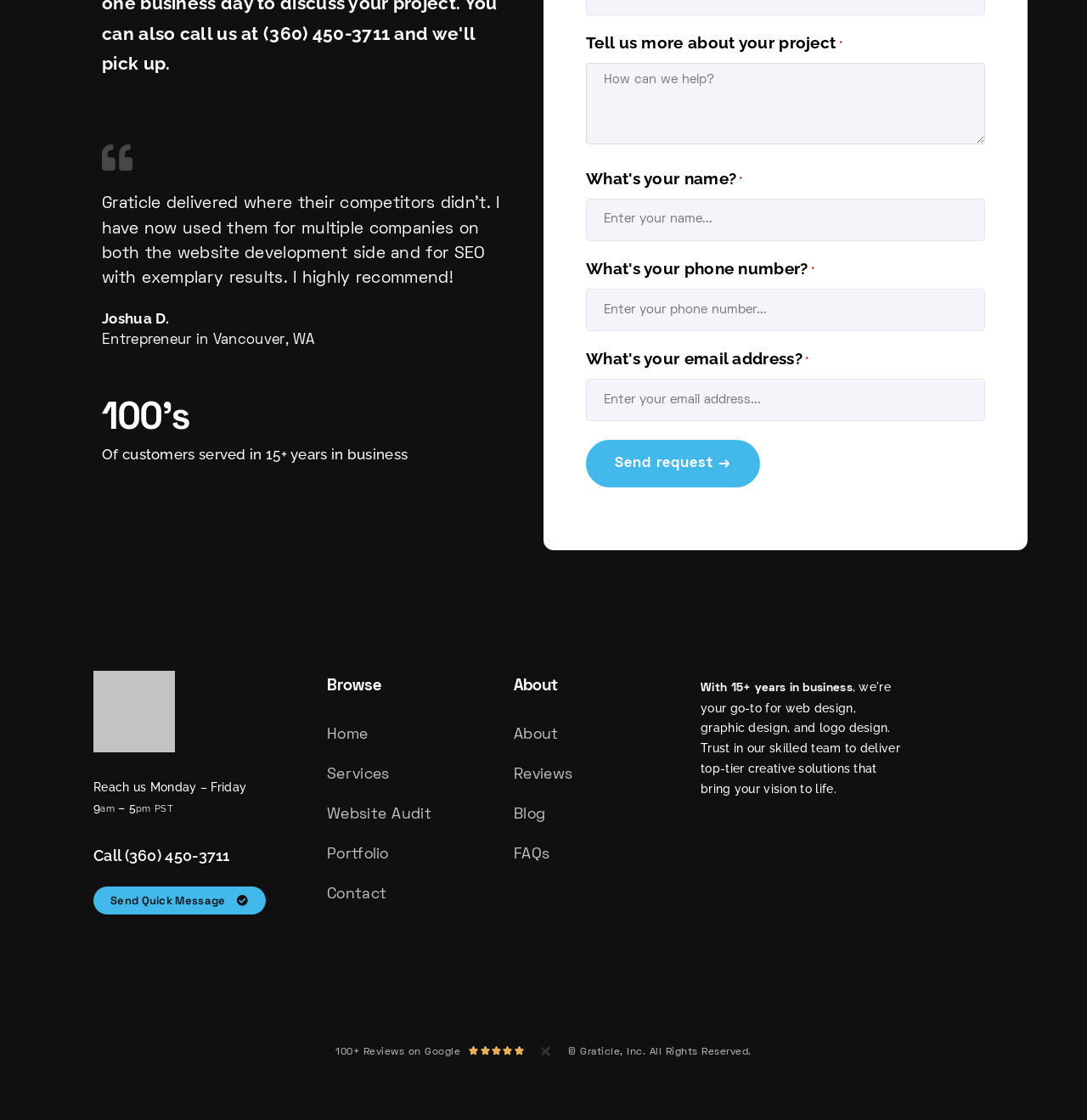What are the business hours?
Please respond to the question with a detailed and thorough explanation.

The webpage mentions the business hours in the static text elements, specifying Monday to Friday, 9 am to 5 pm, and the time zone as PST.